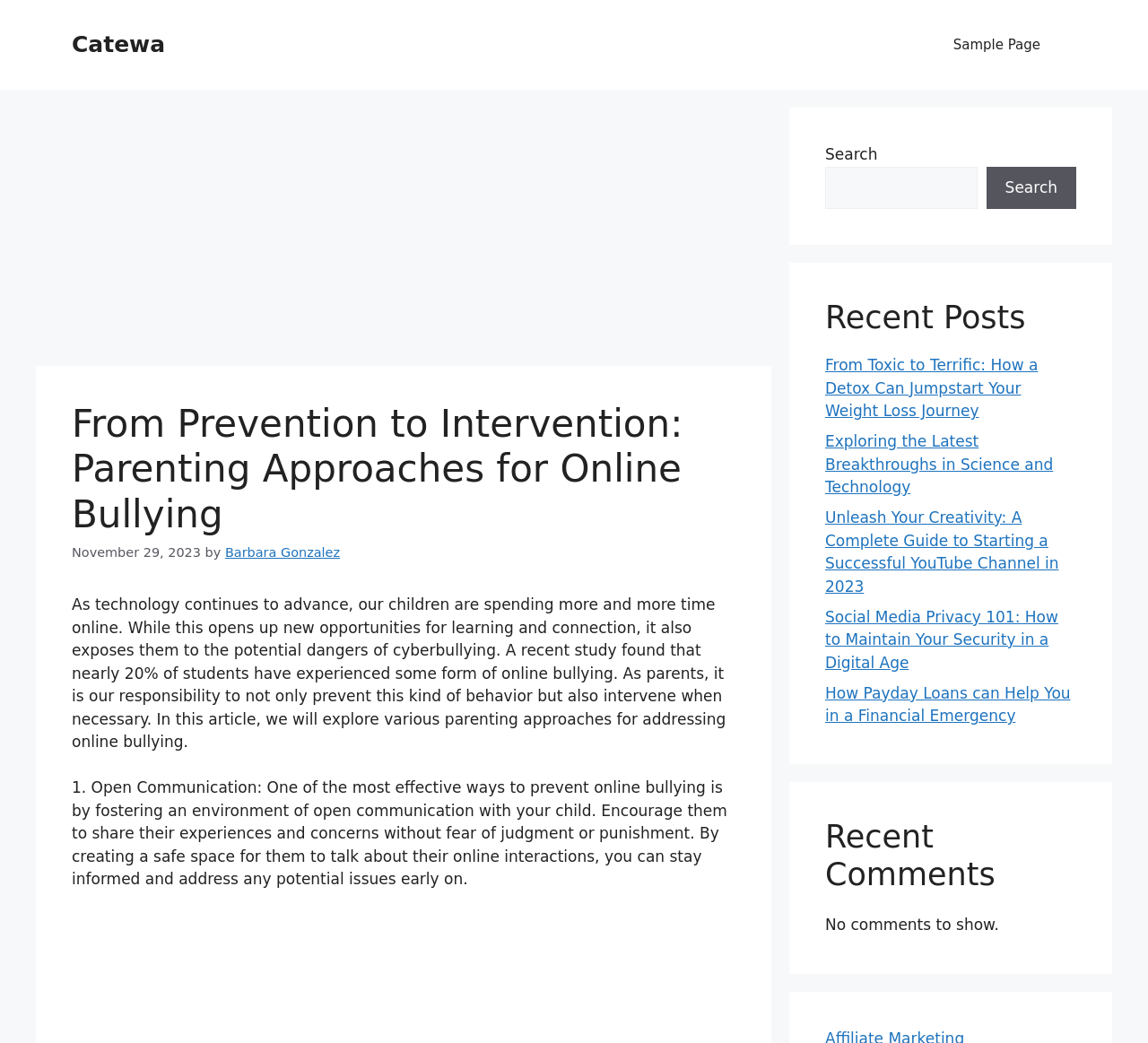Based on the image, provide a detailed and complete answer to the question: 
What is the topic of the article?

The topic of the article can be determined by reading the heading '﻿From Prevention to Intervention: Parenting Approaches for Online Bullying' which is located in the content section of the webpage.